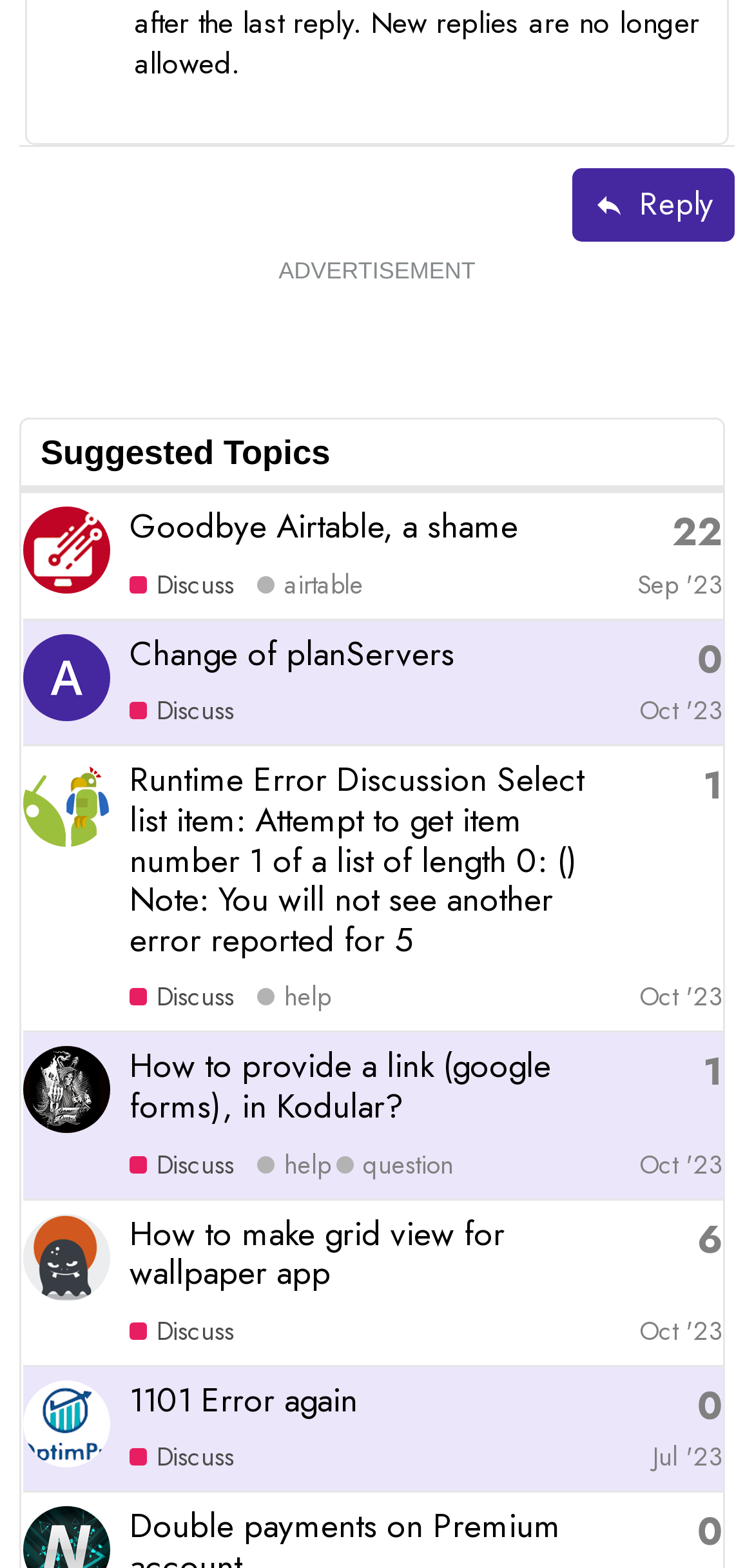Locate the bounding box coordinates of the segment that needs to be clicked to meet this instruction: "Discuss 'Goodbye Airtable, a shame'".

[0.172, 0.321, 0.687, 0.35]